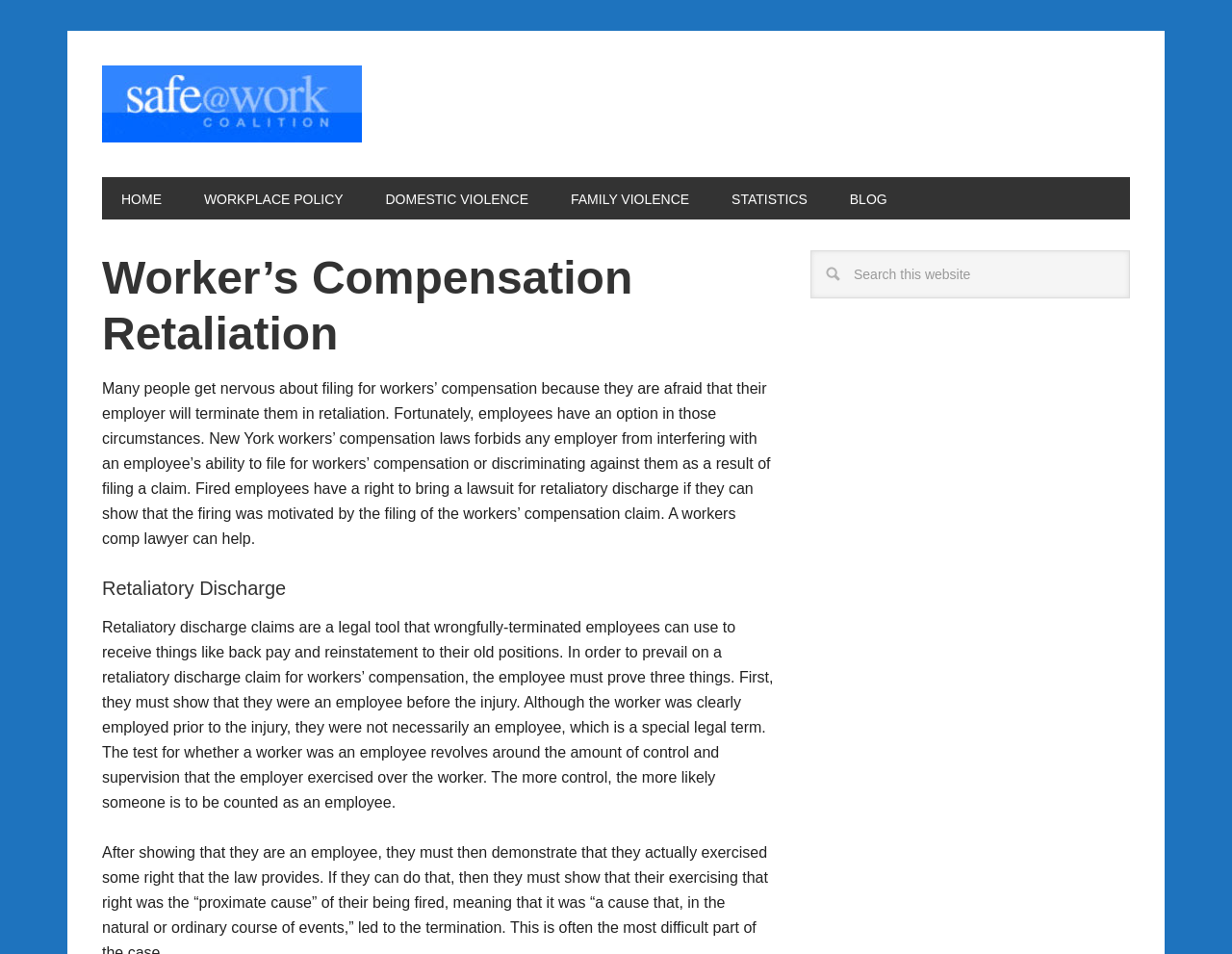What is the purpose of retaliatory discharge claims?
From the screenshot, supply a one-word or short-phrase answer.

To receive back pay and reinstatement